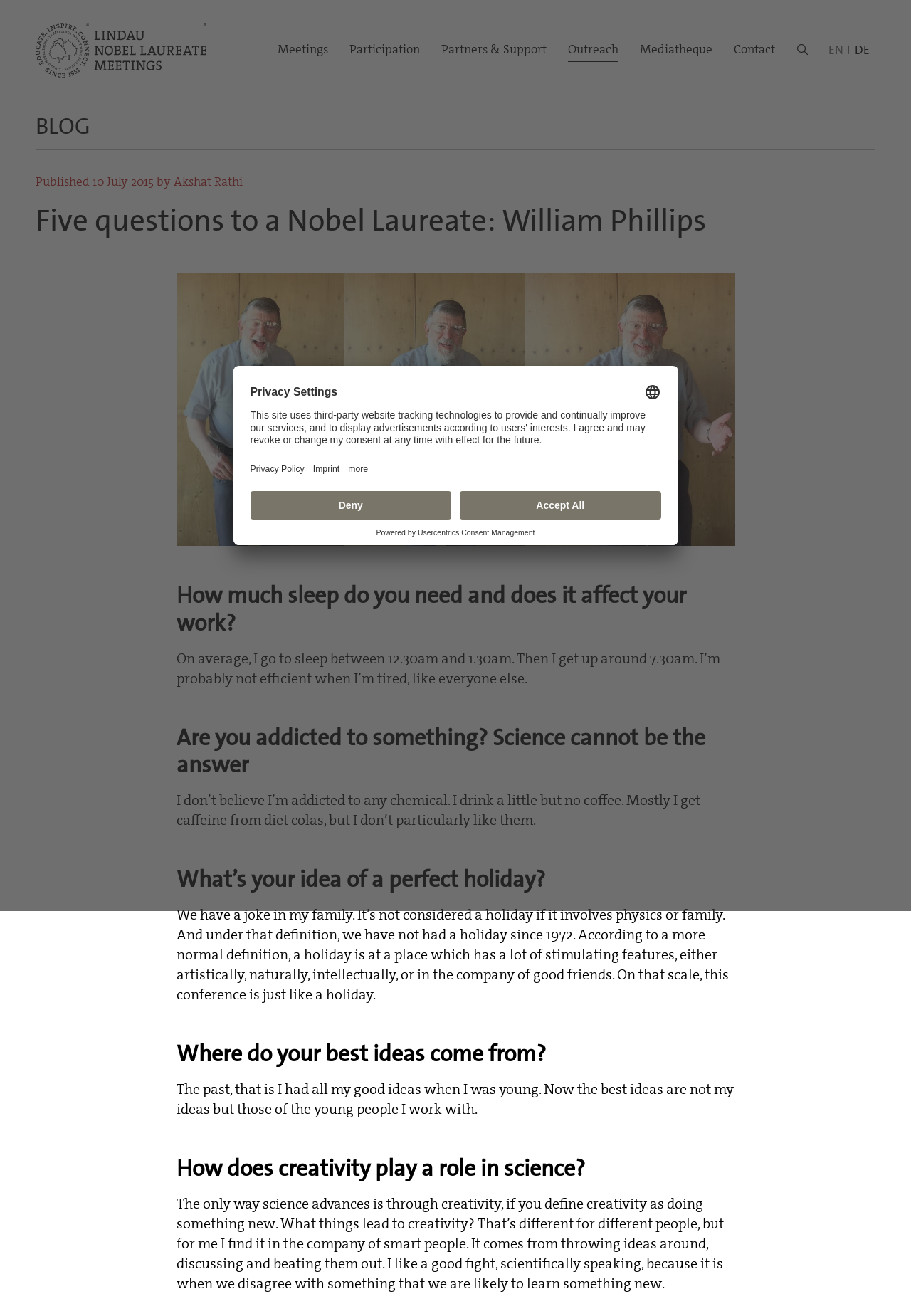Generate an in-depth caption that captures all aspects of the webpage.

This webpage is about an interview with Nobel Laureate William Phillips, part of Akshat Rathi's 5 questions series. At the top left, there is a link to "Lindau Nobel Laureate Meetings" accompanied by an image of the same name. On the top right, there are language options, including "EN" and "DE". A search bar is located near the top right, with a magnifying glass icon and a "Search" button.

Below the search bar, there are several links to different sections of the website, including "Meetings", "Participation", "Partners & Support", "Outreach", "Mediatheque", and "Contact". 

The main content of the webpage is divided into sections, each with a heading and a corresponding answer from William Phillips. The sections are: "How much sleep do you need and does it affect your work?", "Are you addicted to something? Science cannot be the answer", "What’s your idea of a perfect holiday?", "Where do your best ideas come from?", and "How does creativity play a role in science?". Each section has a heading and a block of text with William Phillips' response.

At the bottom left, there is a button to "Open Privacy Settings", which opens a dialog box with options to select a language, open the privacy policy, and open the imprint. The dialog box also has buttons to "Deny" or "Accept All" privacy settings.

Finally, at the very bottom, there is a line of text that says "Powered by Usercentrics Consent Management".